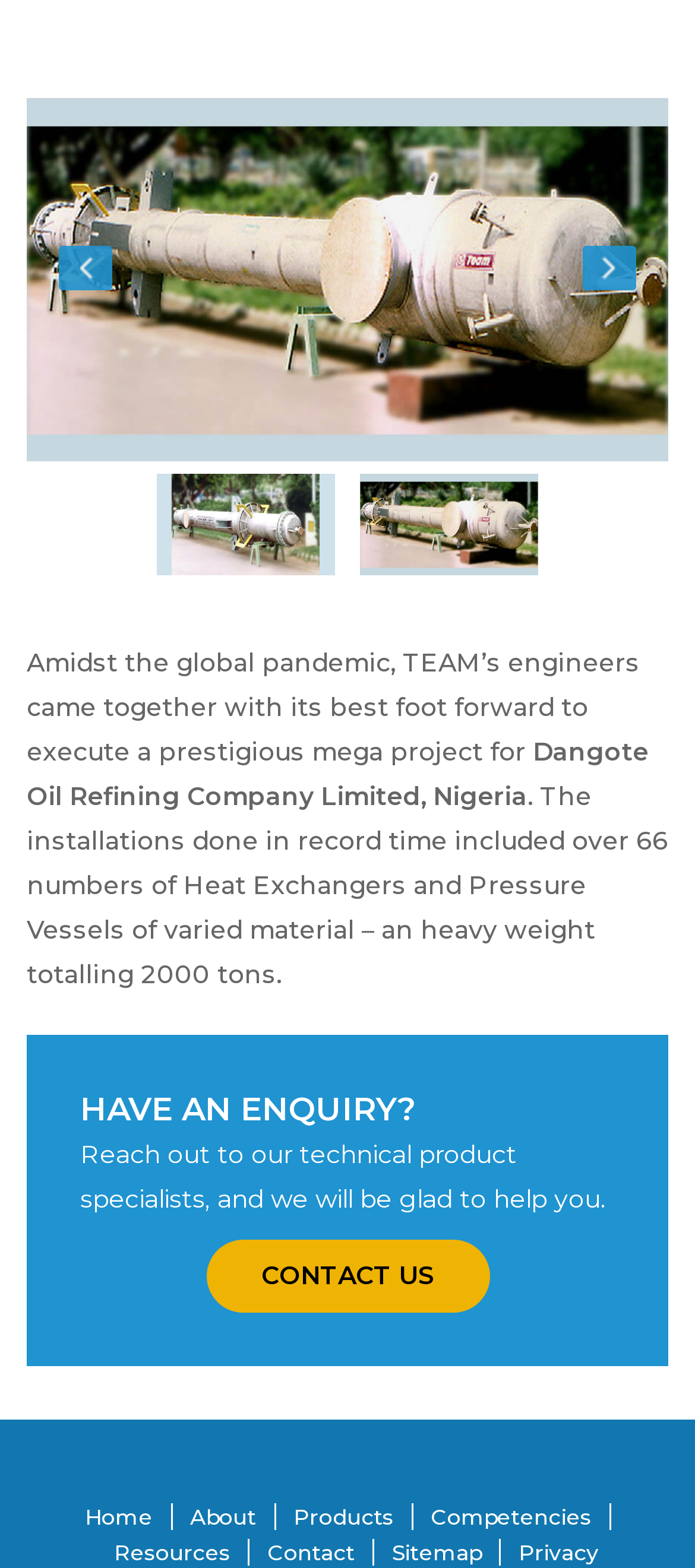What is the company mentioned in the text?
Using the image as a reference, answer with just one word or a short phrase.

Dangote Oil Refining Company Limited